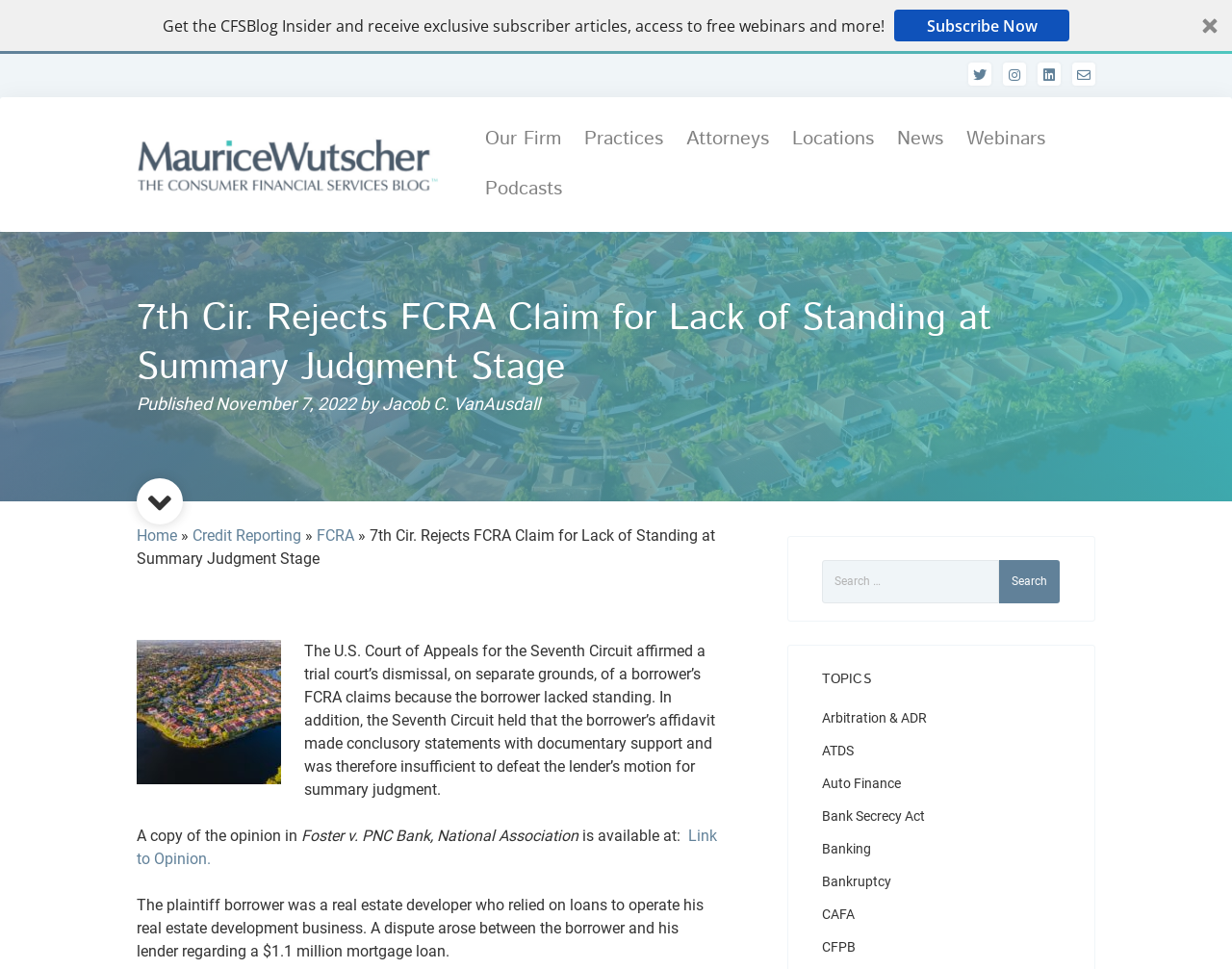What is the topic of the article?
Based on the visual content, answer with a single word or a brief phrase.

FCRA Claim